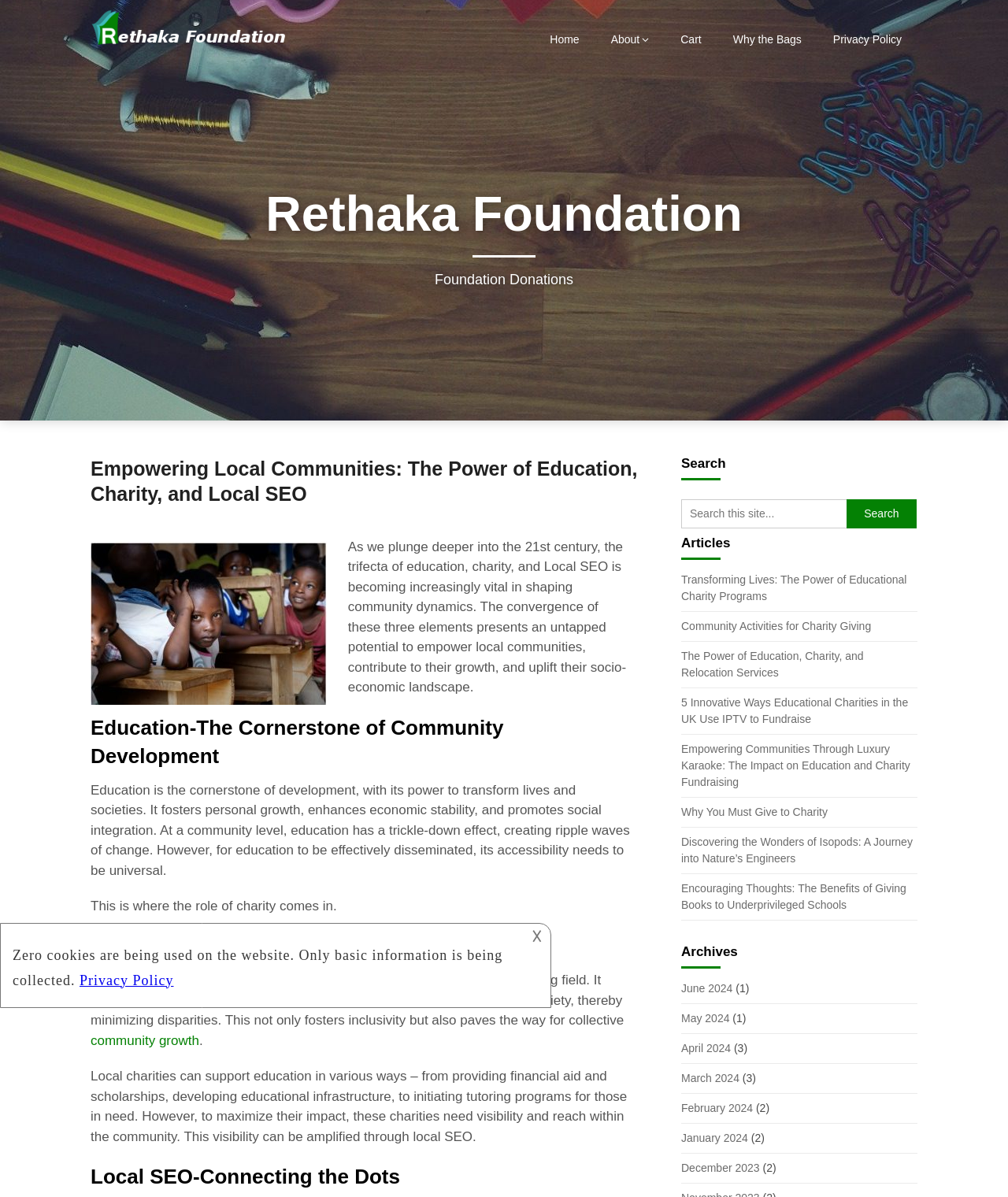With reference to the image, please provide a detailed answer to the following question: What is the earliest archive month listed on the webpage?

The webpage lists archives by month, with the earliest month being December 2023, followed by January 2024, February 2024, and so on.